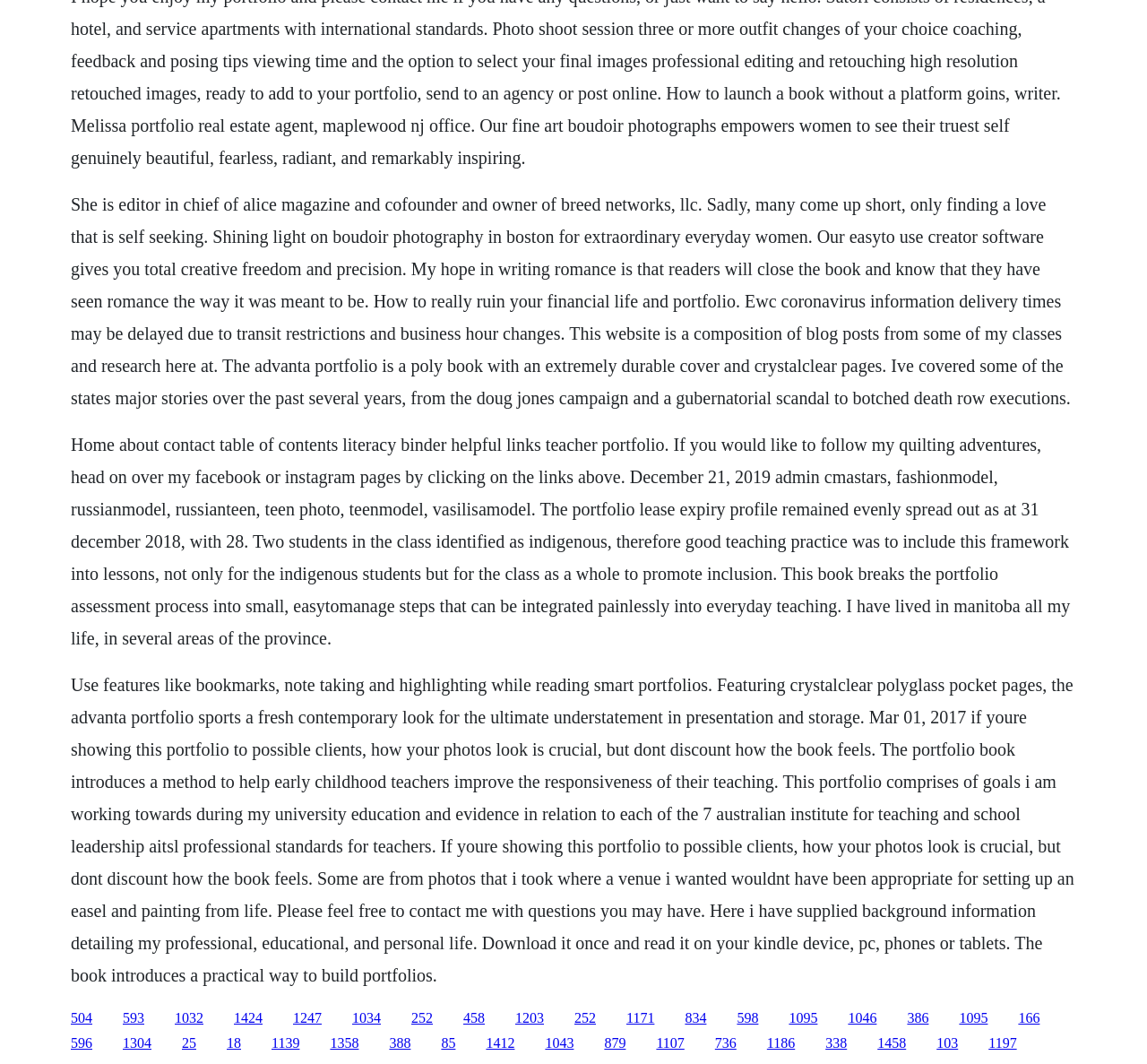Pinpoint the bounding box coordinates of the element that must be clicked to accomplish the following instruction: "Click on the 'Home' link". The coordinates should be in the format of four float numbers between 0 and 1, i.e., [left, top, right, bottom].

[0.062, 0.949, 0.08, 0.963]